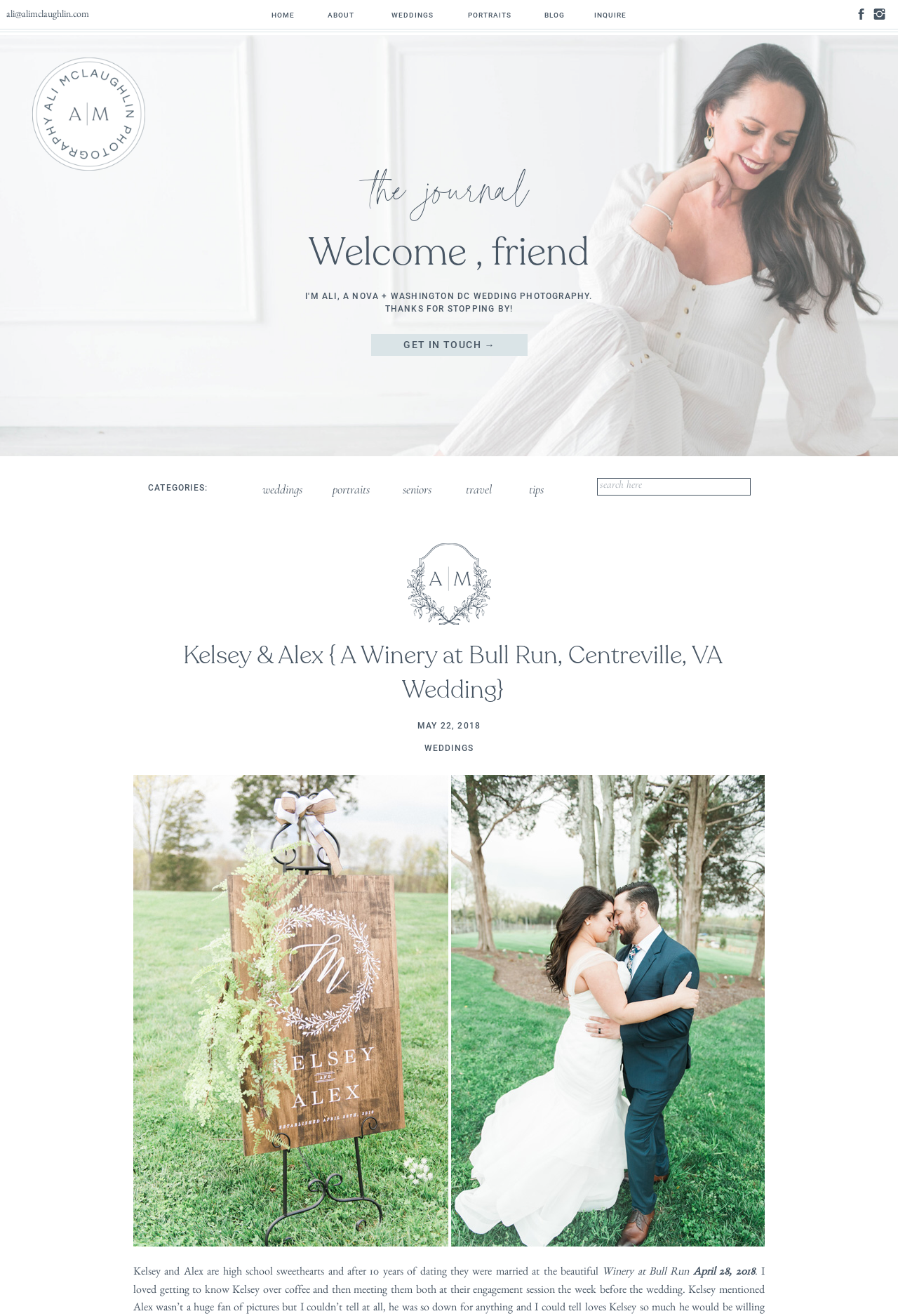How many links are in the top navigation bar?
From the image, provide a succinct answer in one word or a short phrase.

5